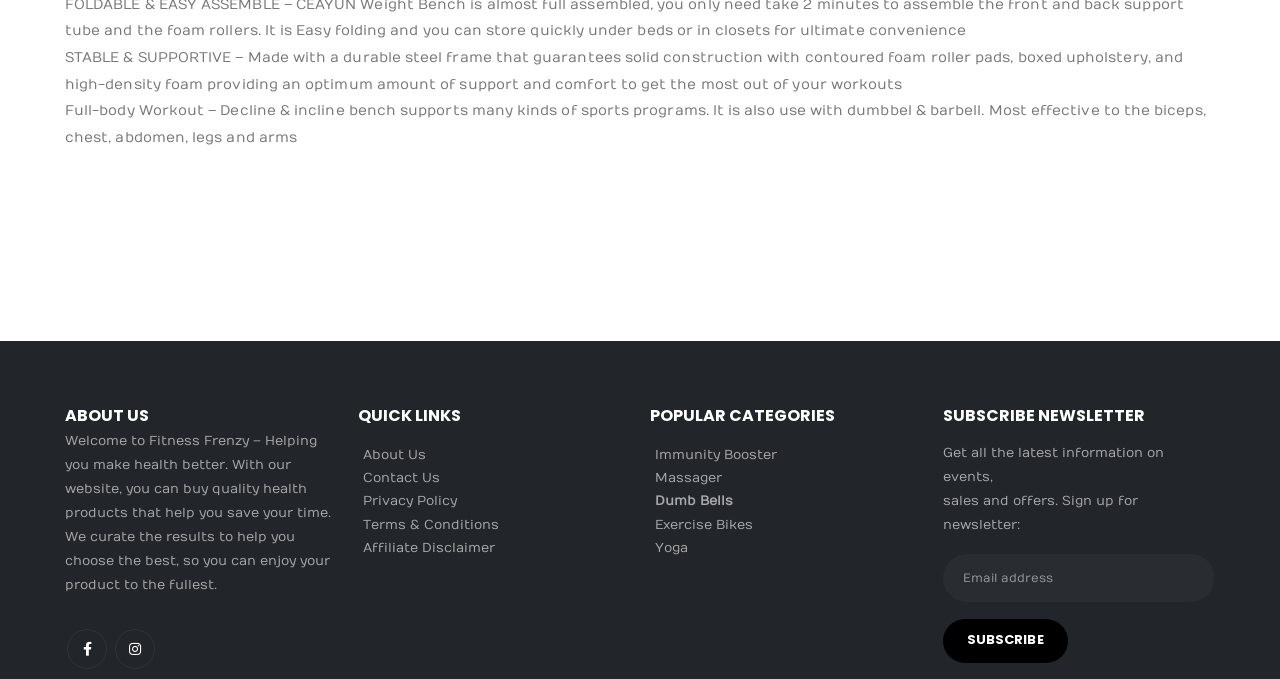Identify the bounding box for the UI element that is described as follows: "Massager".

[0.512, 0.692, 0.564, 0.716]